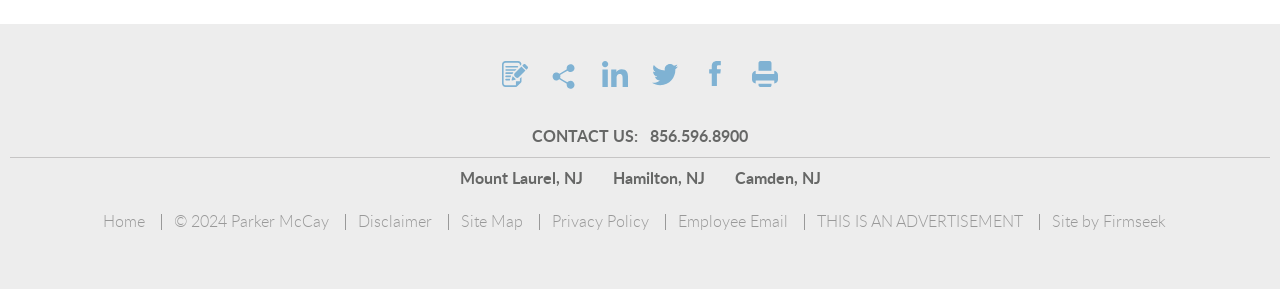Respond to the following question with a brief word or phrase:
How many locations are listed?

3